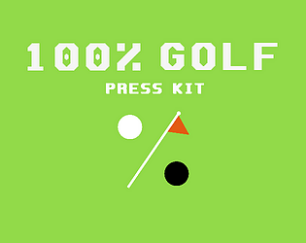Answer the following inquiry with a single word or phrase:
What is the color of the golf ball in the illustration?

White